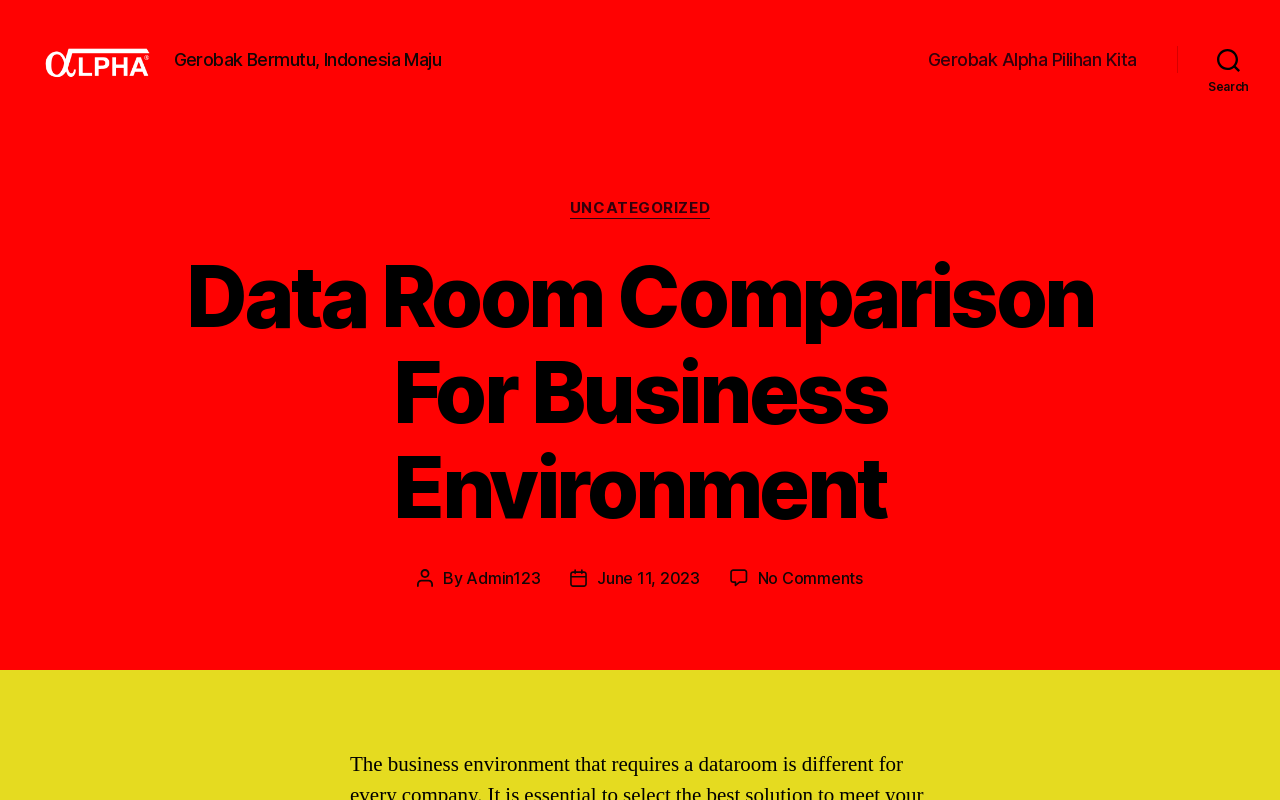Answer the question using only a single word or phrase: 
What is the current number of comments on the article?

No Comments